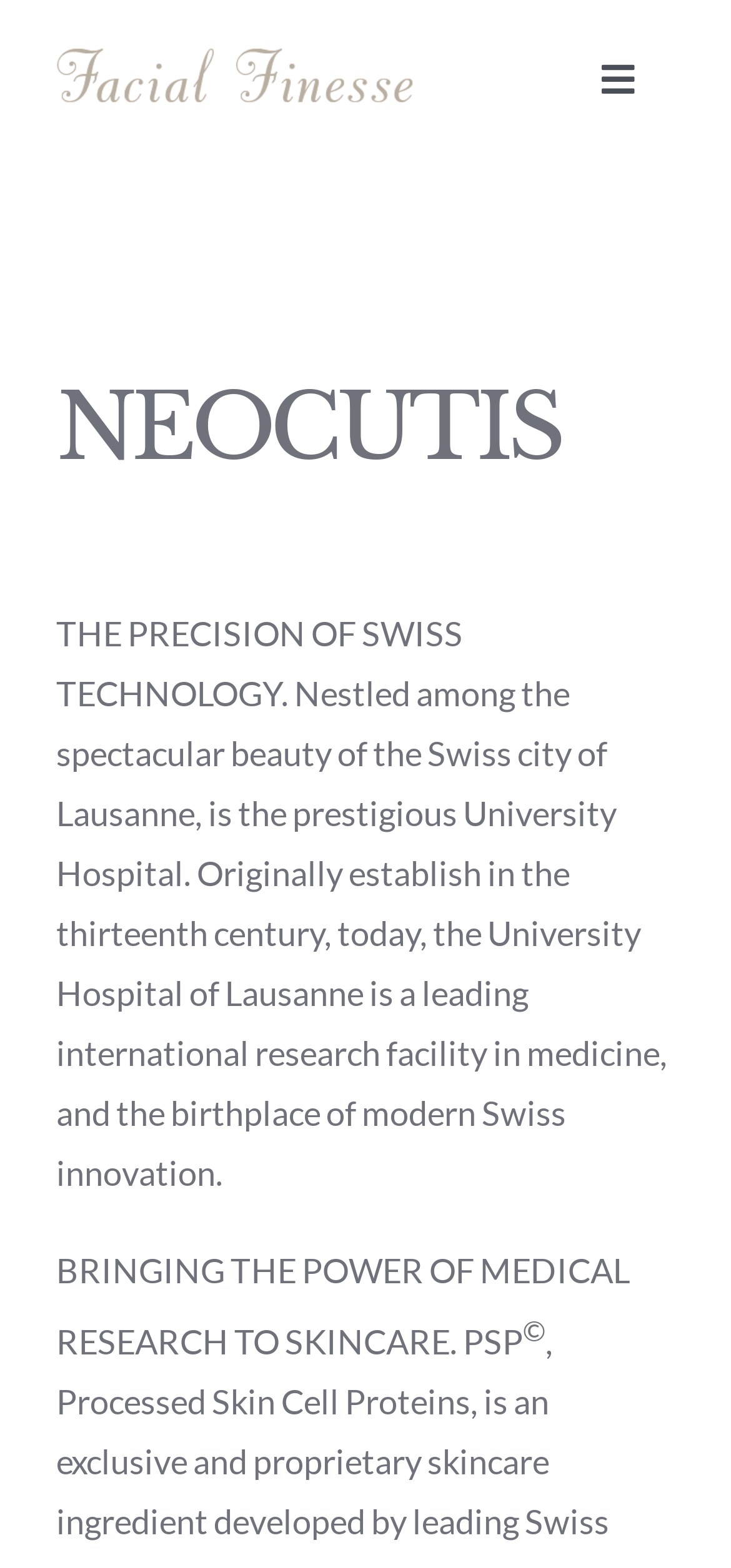Provide the bounding box coordinates of the HTML element this sentence describes: "alt="Facial Finesse Medical Aesthetics Logo"". The bounding box coordinates consist of four float numbers between 0 and 1, i.e., [left, top, right, bottom].

[0.077, 0.027, 0.569, 0.053]